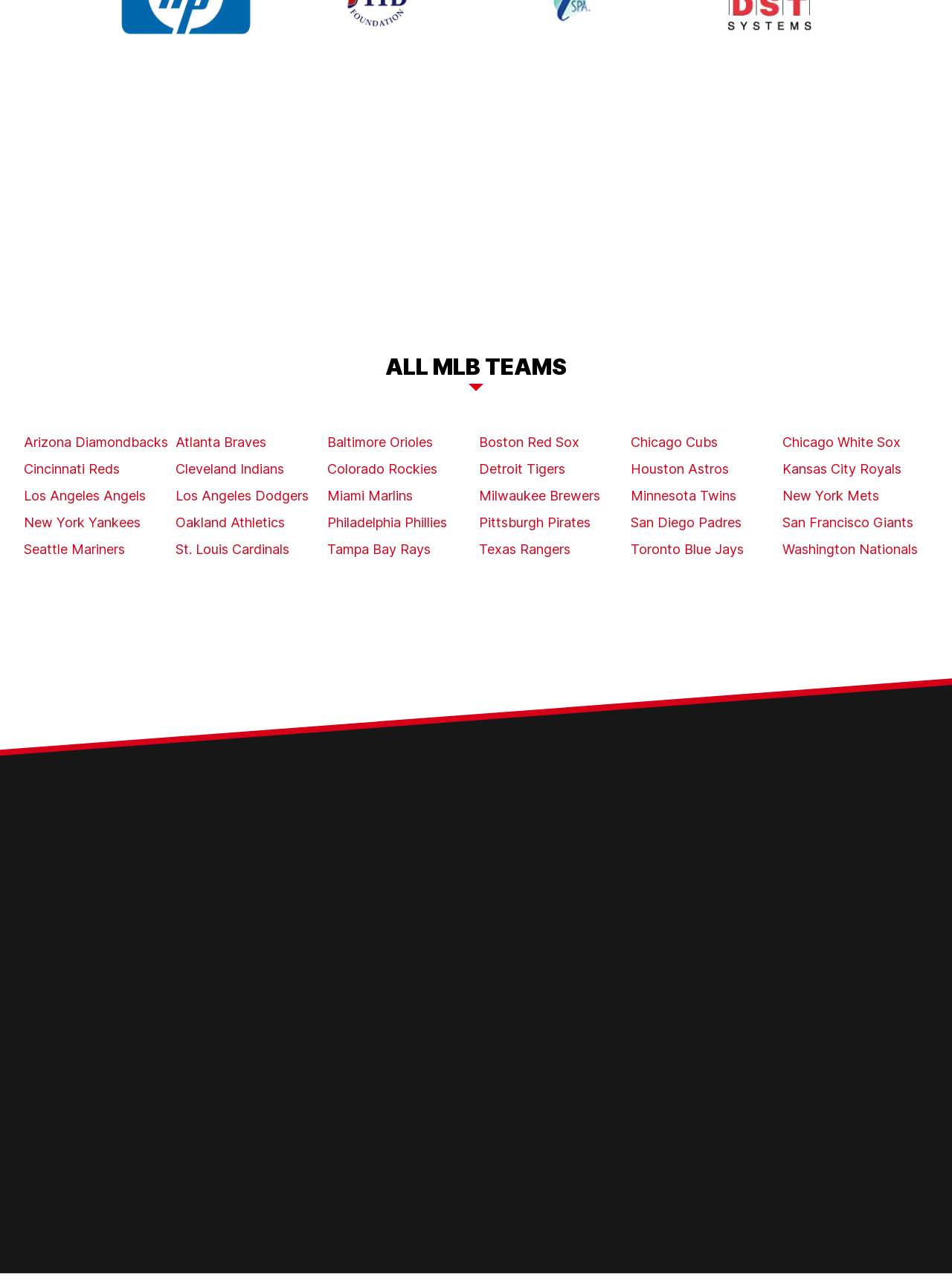Calculate the bounding box coordinates of the UI element given the description: "TwitterTwitter".

[0.852, 0.831, 0.884, 0.854]